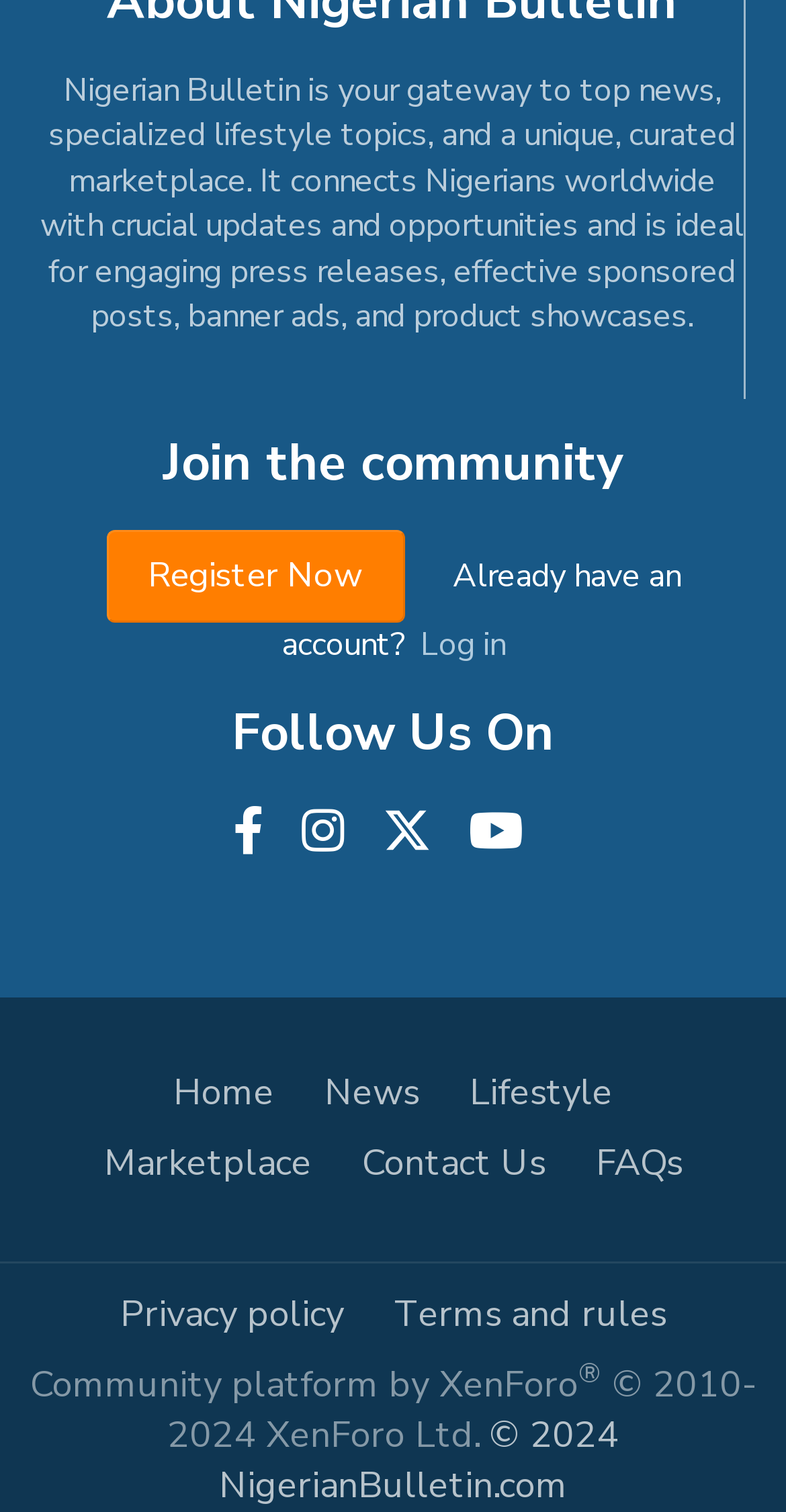Please identify the bounding box coordinates for the region that you need to click to follow this instruction: "Log in to your account".

[0.535, 0.412, 0.642, 0.441]